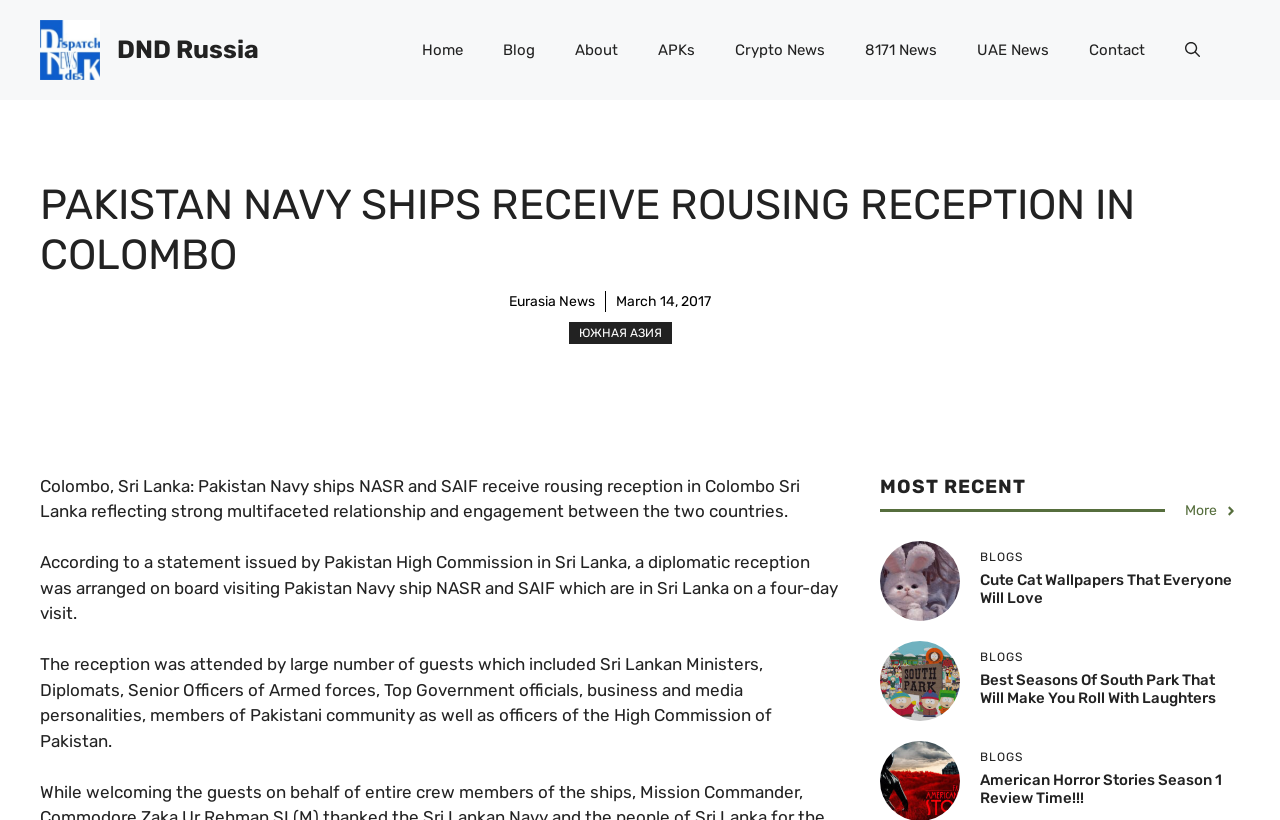Elaborate on the webpage's design and content in a detailed caption.

The webpage appears to be a news article or blog post about Pakistan Navy ships receiving a rousing reception in Colombo, Sri Lanka. At the top of the page, there is a banner with a link to "DND Russia" and an image associated with it. Below the banner, there is a navigation menu with links to various sections of the website, including "Home", "Blog", "About", and others.

The main content of the page is divided into several sections. The first section has a heading that matches the title of the webpage, "PAKISTAN NAVY SHIPS RECEIVE ROUSING RECEPTION IN COLOMBO". Below the heading, there are three paragraphs of text that describe the reception, including the attendance of Sri Lankan ministers, diplomats, and other officials.

To the right of the main content, there is a section with a heading "MOST RECENT" and a link to "More". Below this section, there are several blog post summaries, each with a heading, a brief description, and an image. The blog posts appear to be unrelated to the main article, with topics such as "Cute Cat Wallpapers", "Best seasons of South Park", and "American Horror Stories season 1 review".

Overall, the webpage has a simple layout with a focus on the main article and several secondary sections with links to other content.